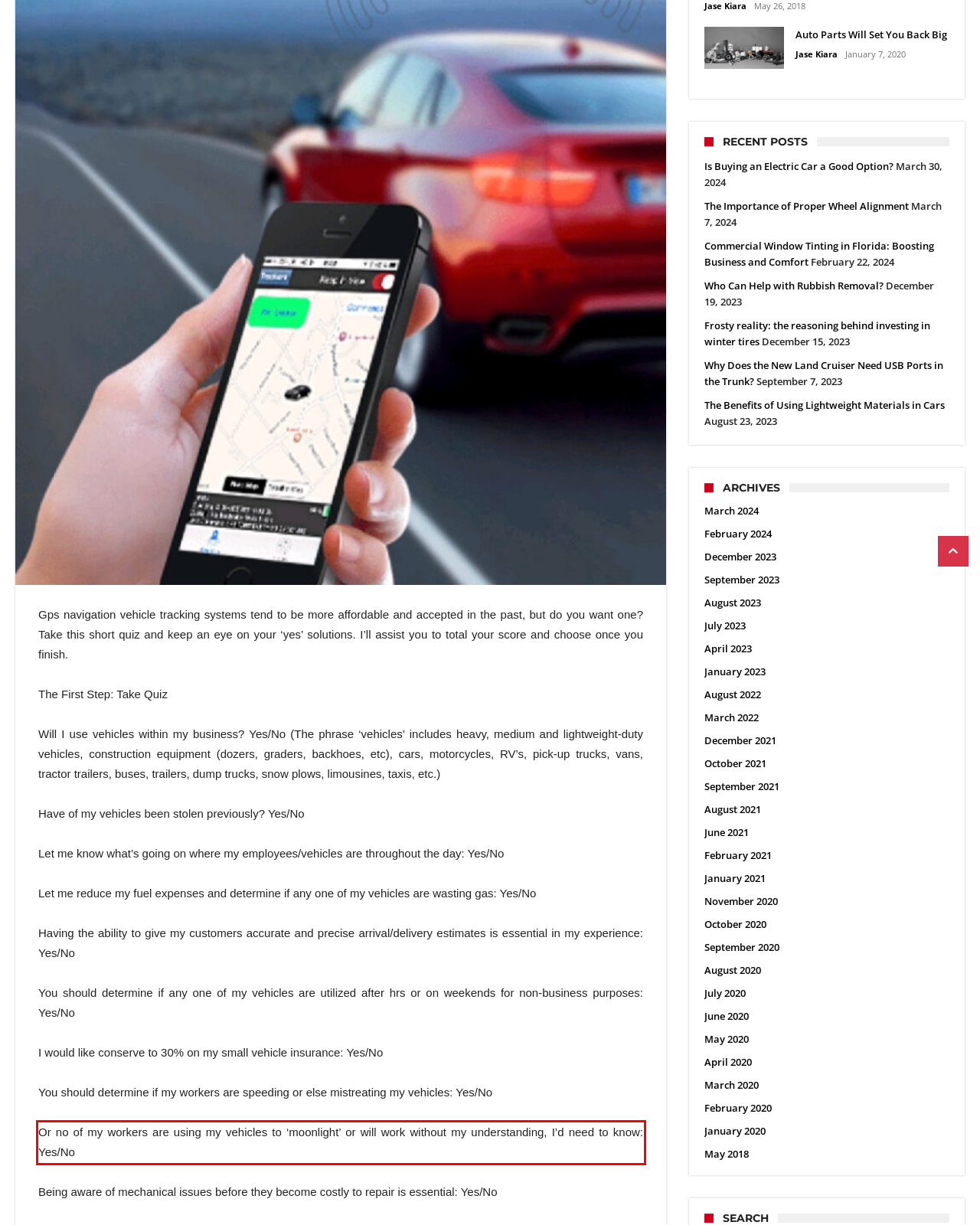You are given a screenshot with a red rectangle. Identify and extract the text within this red bounding box using OCR.

Or no of my workers are using my vehicles to ‘moonlight’ or will work without my understanding, I’d need to know: Yes/No